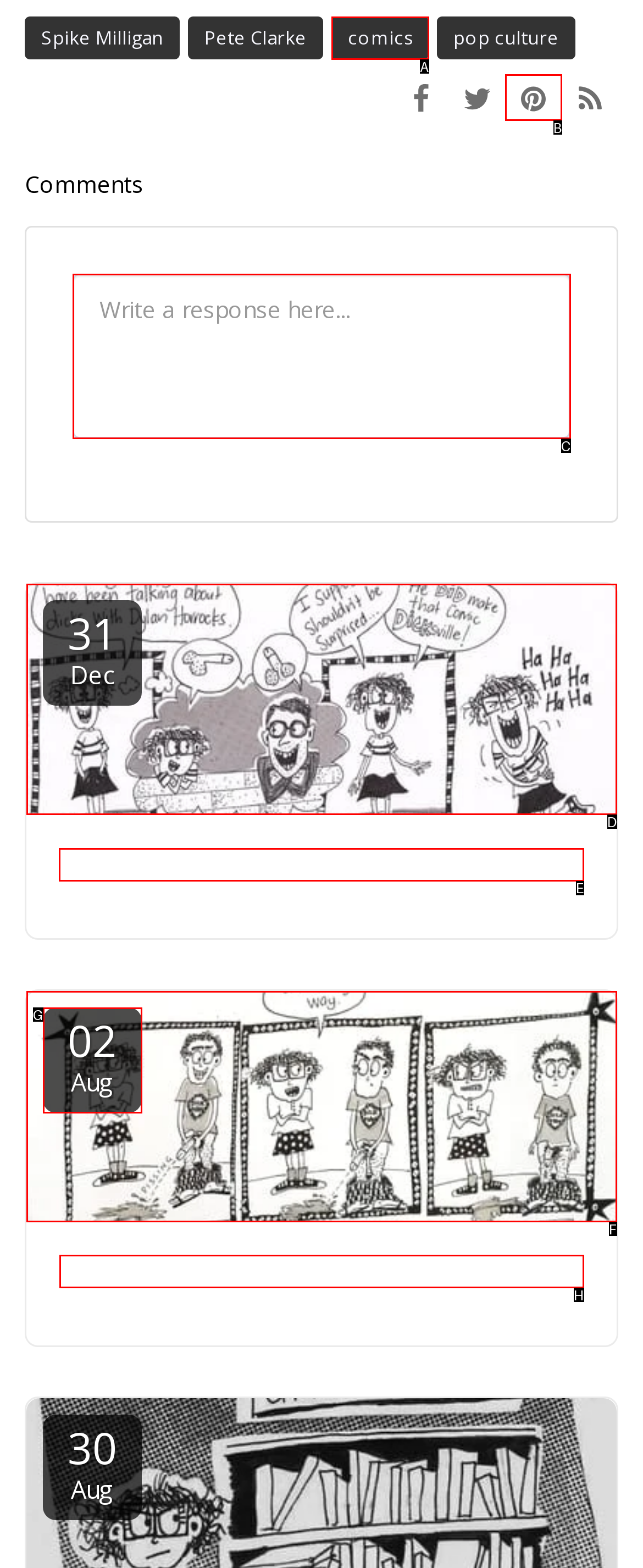Select the right option to accomplish this task: Click on the link to Where is the cock?. Reply with the letter corresponding to the correct UI element.

E